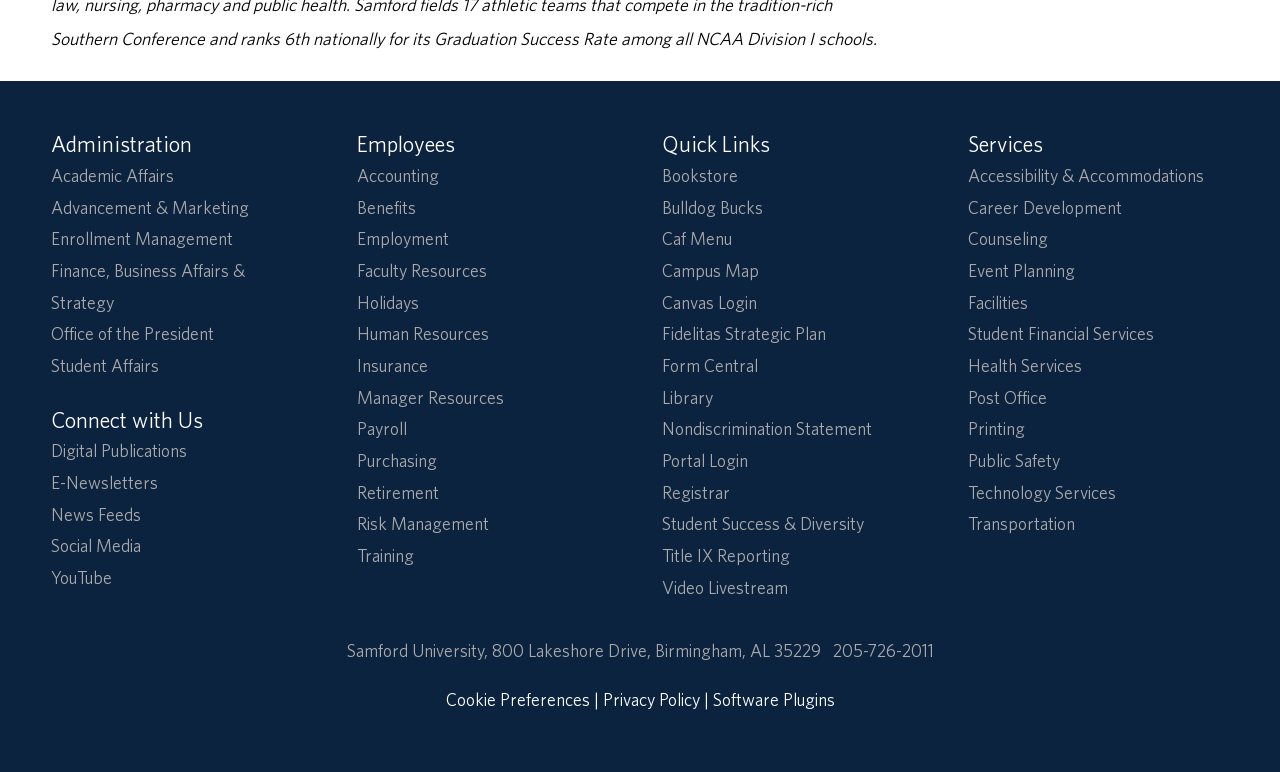Determine the bounding box coordinates in the format (top-left x, top-left y, bottom-right x, bottom-right y). Ensure all values are floating point numbers between 0 and 1. Identify the bounding box of the UI element described by: Office of the President

[0.04, 0.419, 0.167, 0.446]